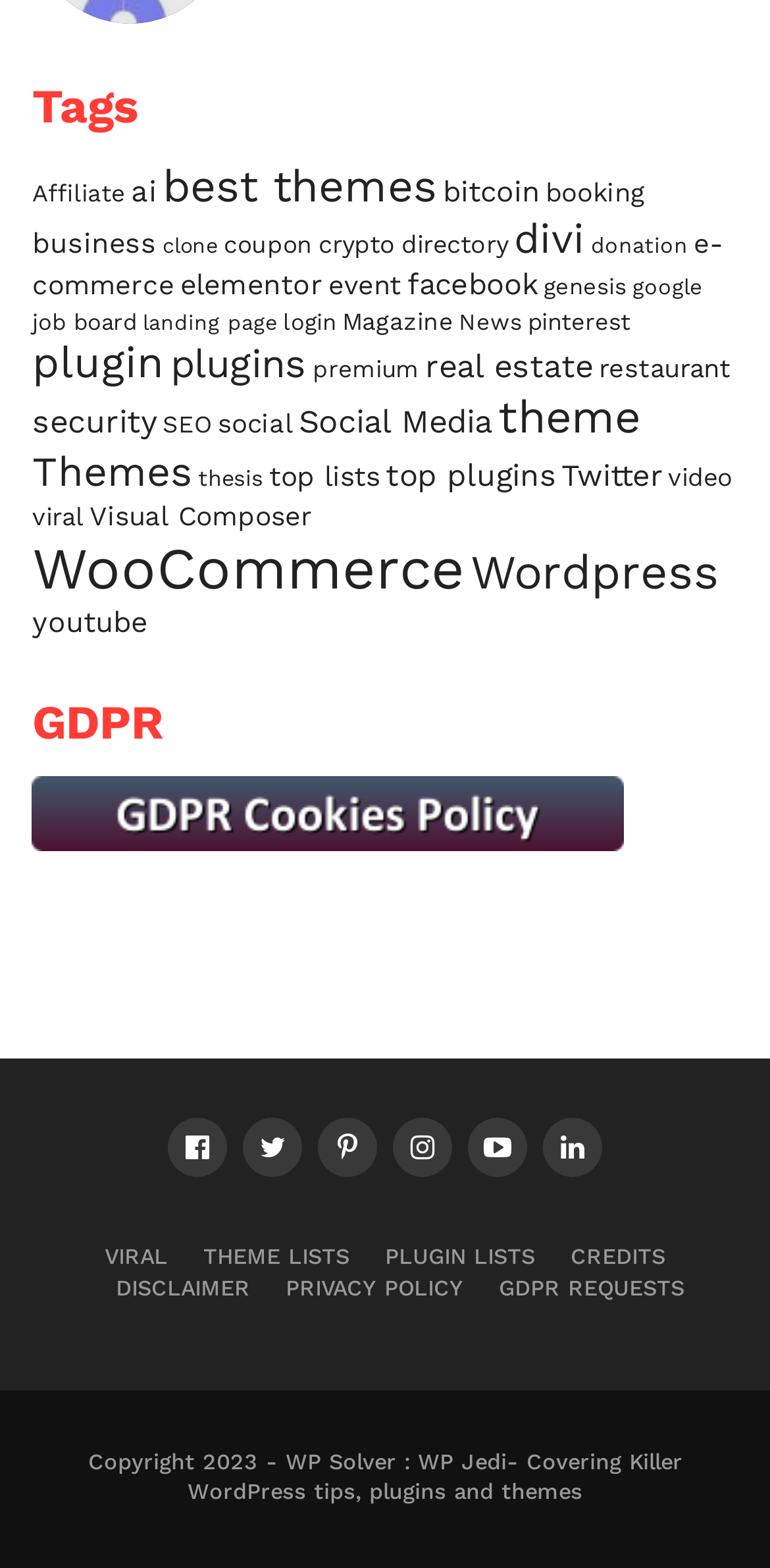Determine the bounding box coordinates of the section to be clicked to follow the instruction: "Check out VIRAL". The coordinates should be given as four float numbers between 0 and 1, formatted as [left, top, right, bottom].

[0.136, 0.794, 0.218, 0.81]